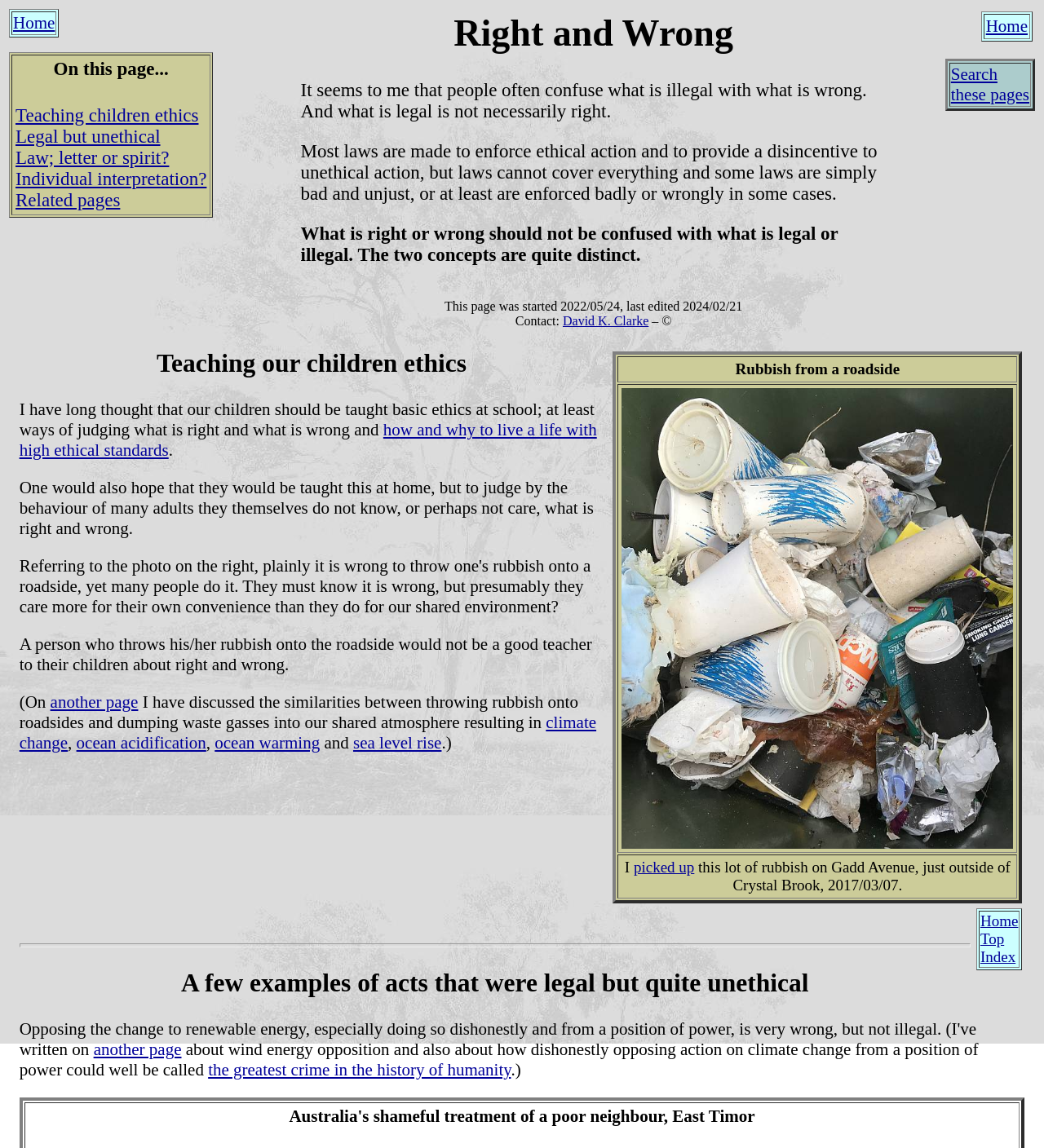Find the bounding box coordinates of the area to click in order to follow the instruction: "Go to 'Top'".

[0.939, 0.81, 0.962, 0.825]